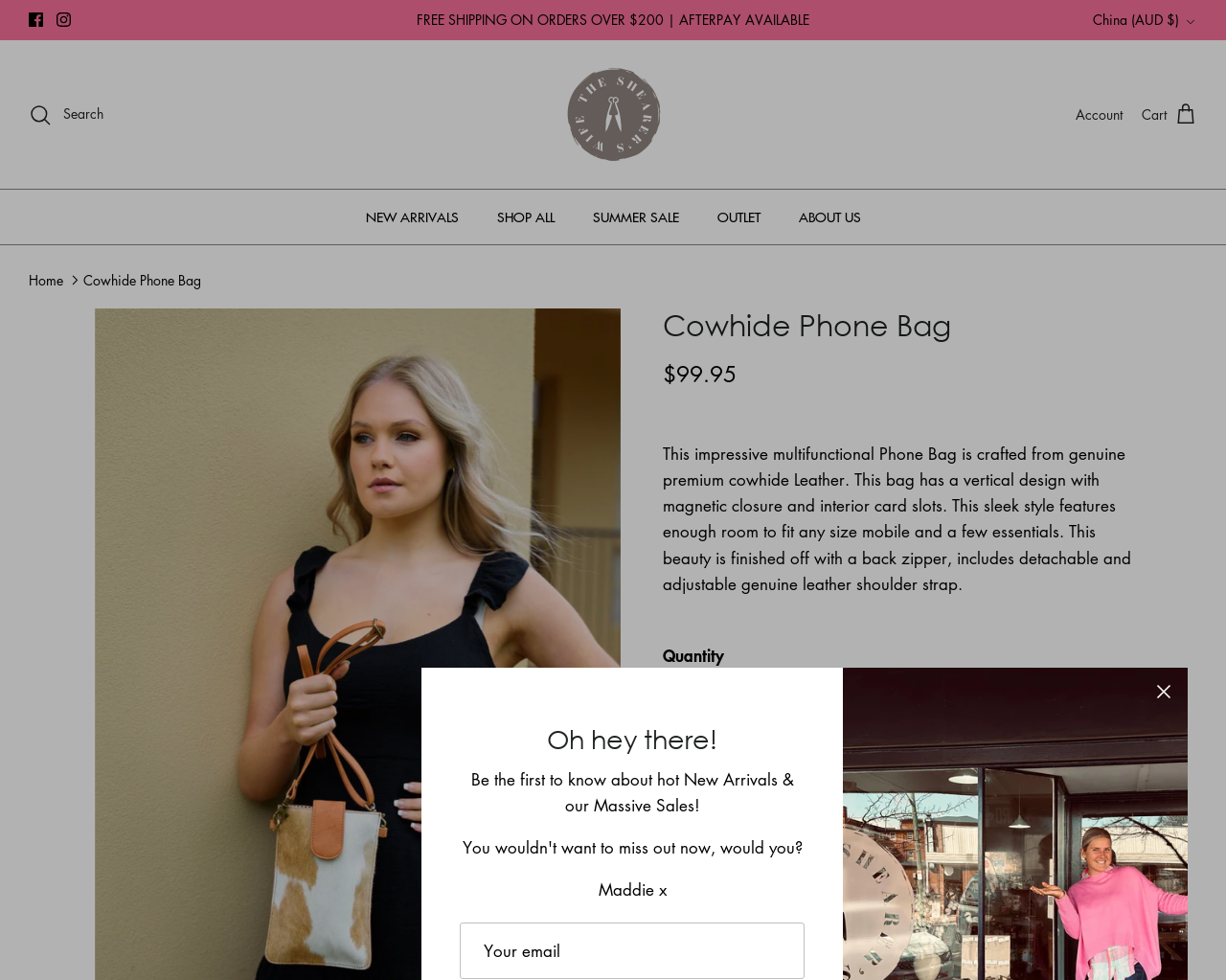Find the bounding box coordinates of the clickable area that will achieve the following instruction: "Search for products".

[0.023, 0.104, 0.084, 0.129]